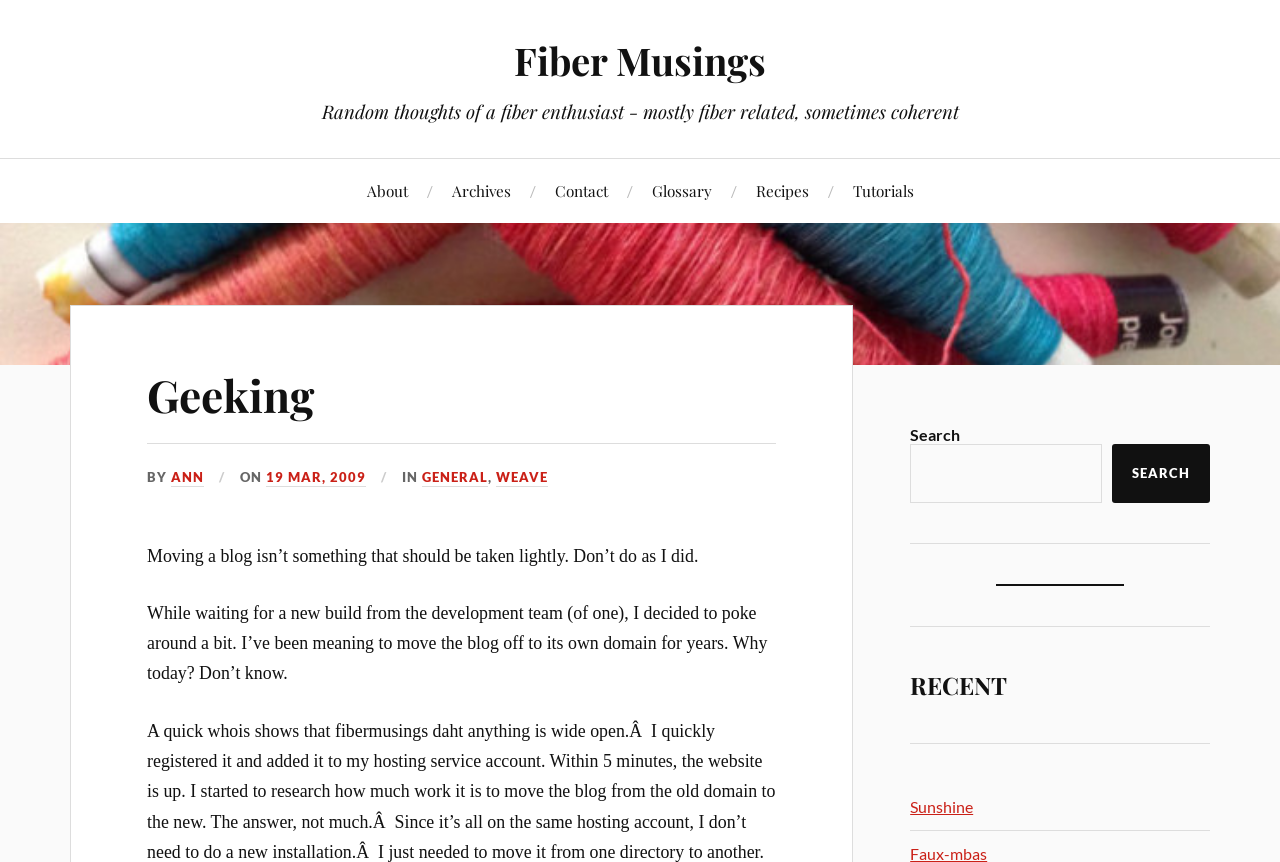Can you find the bounding box coordinates for the element to click on to achieve the instruction: "Click on the 'About' link"?

[0.286, 0.185, 0.318, 0.258]